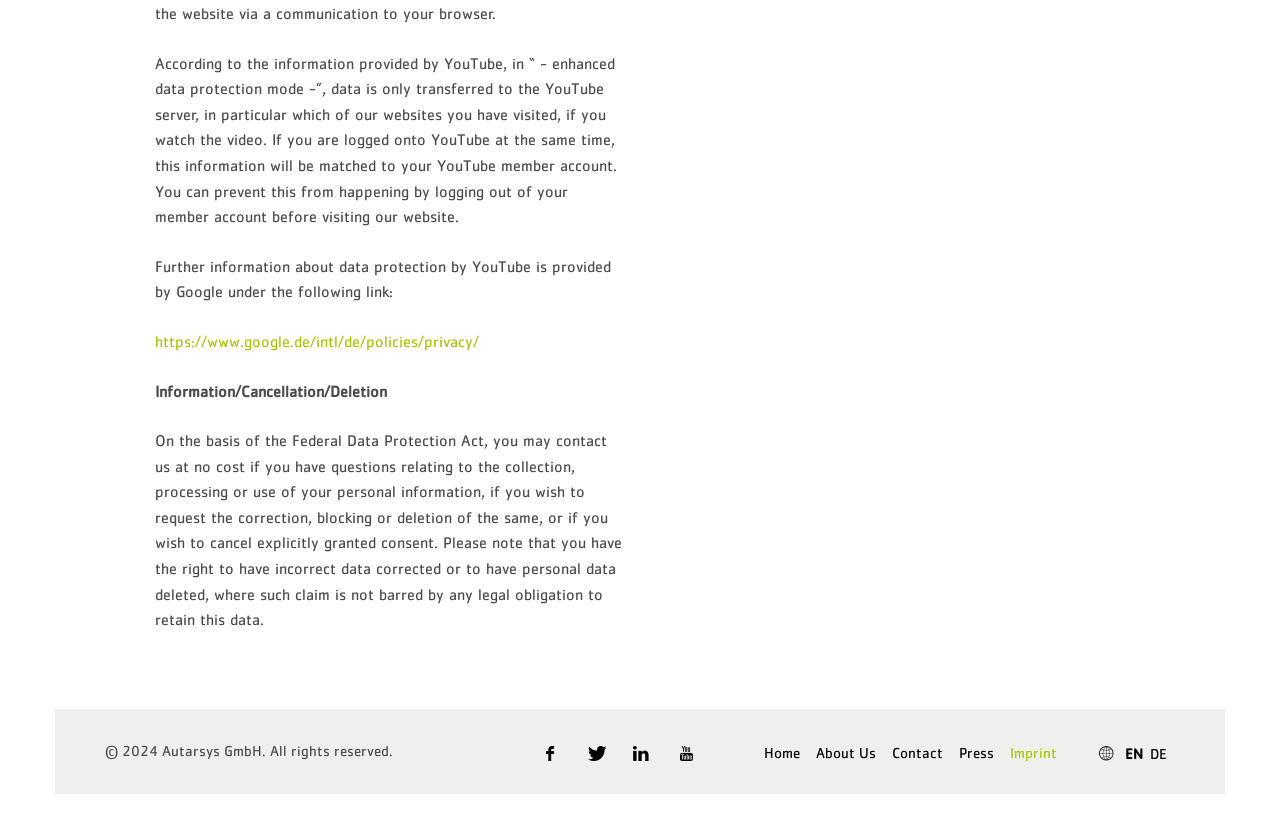Give a one-word or short phrase answer to the question: 
What language options are available on this website?

EN, DE